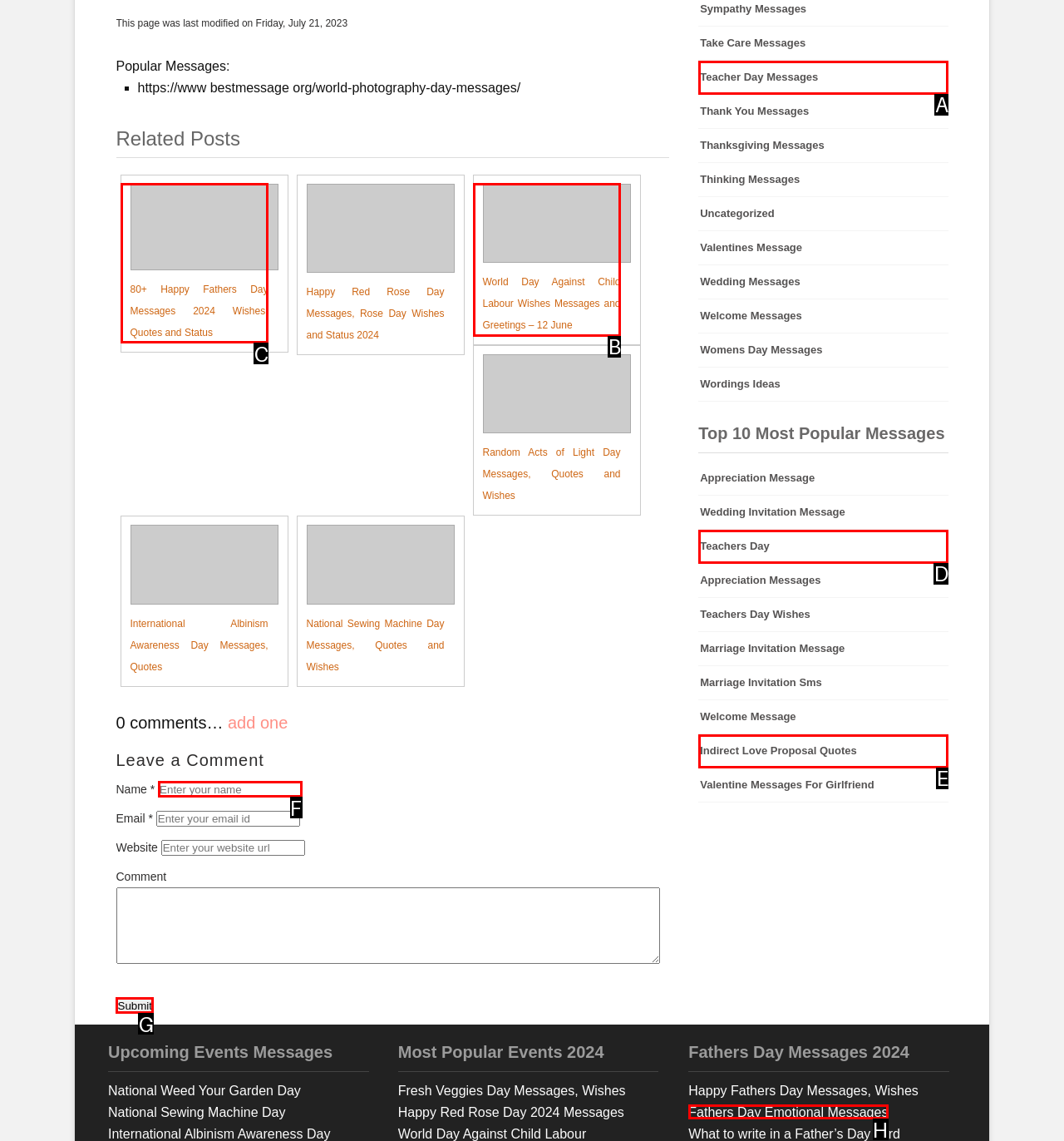Choose the letter of the UI element necessary for this task: Click on the 'Happy Fathers Day Messages 2022 Wishes Images' link
Answer with the correct letter.

C